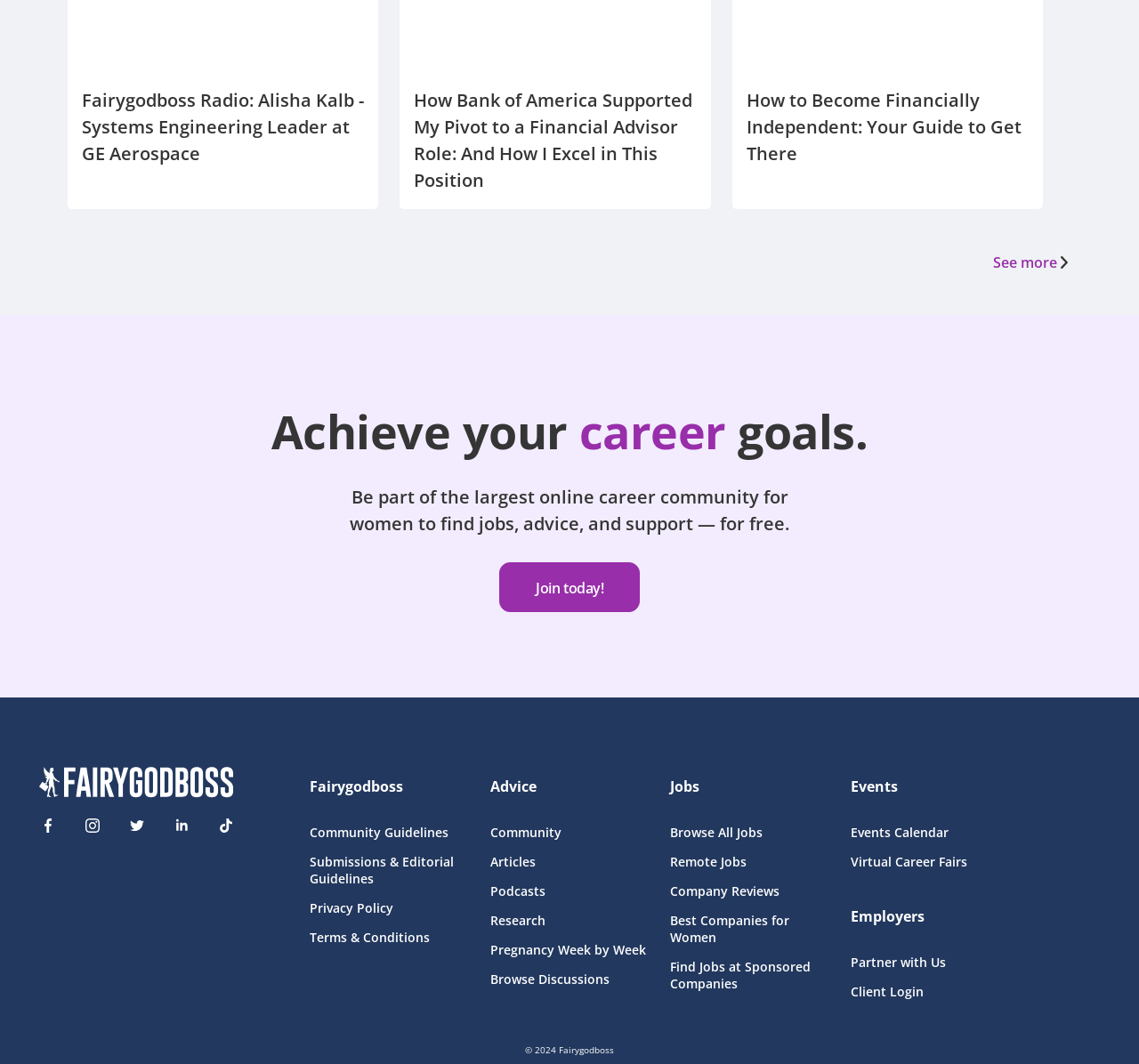What is the name of the online career community?
Please provide a single word or phrase based on the screenshot.

Fairygodboss